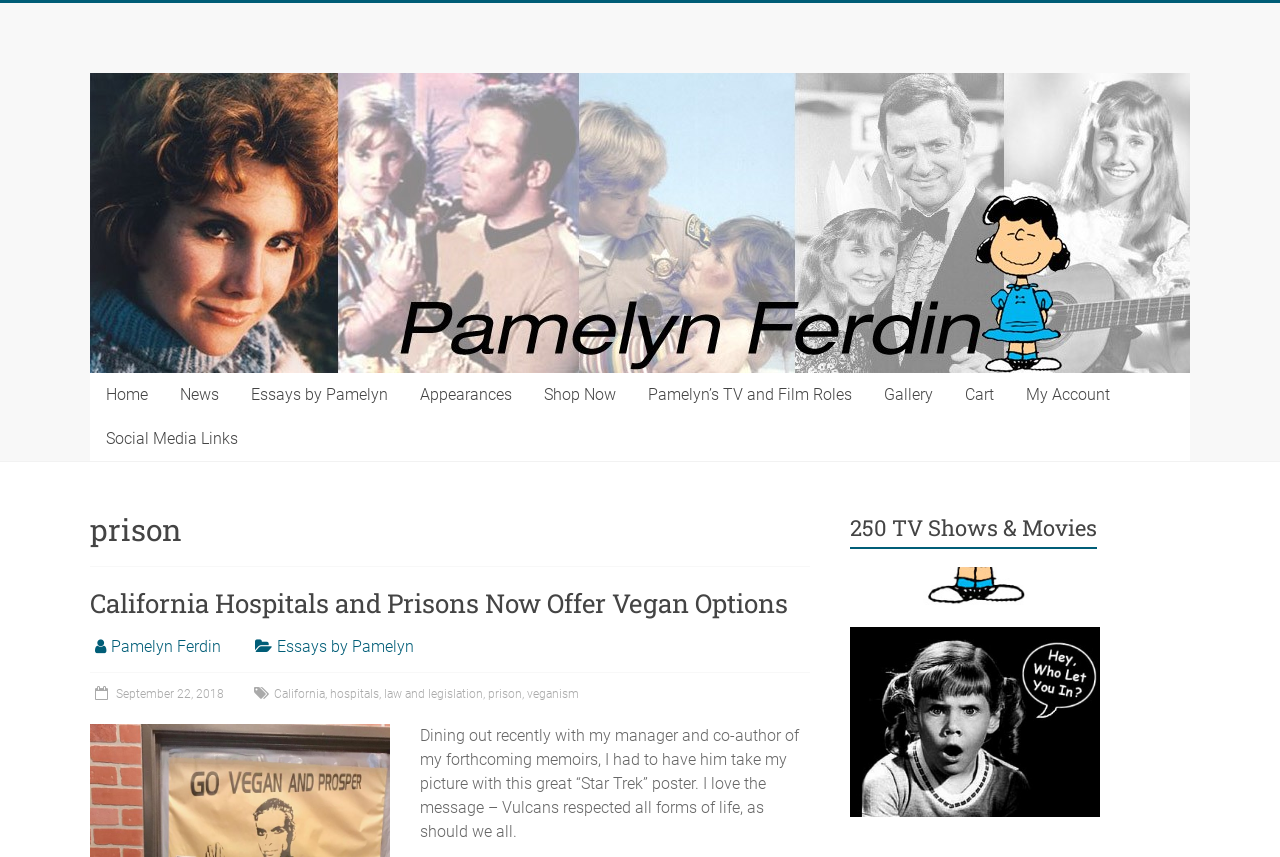Offer a comprehensive description of the webpage’s content and structure.

The webpage is about Pamelyn, an actress, and her various projects and interests. At the top left of the page, there is a large image of Pamelyn. Below the image, there is a navigation menu with 9 links: Home, News, Essays by Pamelyn, Appearances, Shop Now, Pamelyn's TV and Film Roles, Gallery, Cart, and My Account. These links are aligned horizontally and take up a significant portion of the top section of the page.

Below the navigation menu, there is a heading that reads "prison". This heading is followed by a subheading that reads "California Hospitals and Prisons Now Offer Vegan Options". Below the subheading, there is a link to the same article title. 

To the right of the "prison" heading, there is a section with several links, including Pamelyn Ferdin, Essays by Pamelyn, and a date, September 22, 2018. There are also links to related topics such as California, hospitals, law and legislation, prison, and veganism.

Further down the page, there is a block of text that appears to be a personal anecdote or blog post. The text describes a dining experience with a manager and co-author, and includes a mention of a "Star Trek" poster.

At the bottom right of the page, there is a complementary section with a heading that reads "250 TV Shows & Movies". Below the heading, there is an image that takes up most of the section.